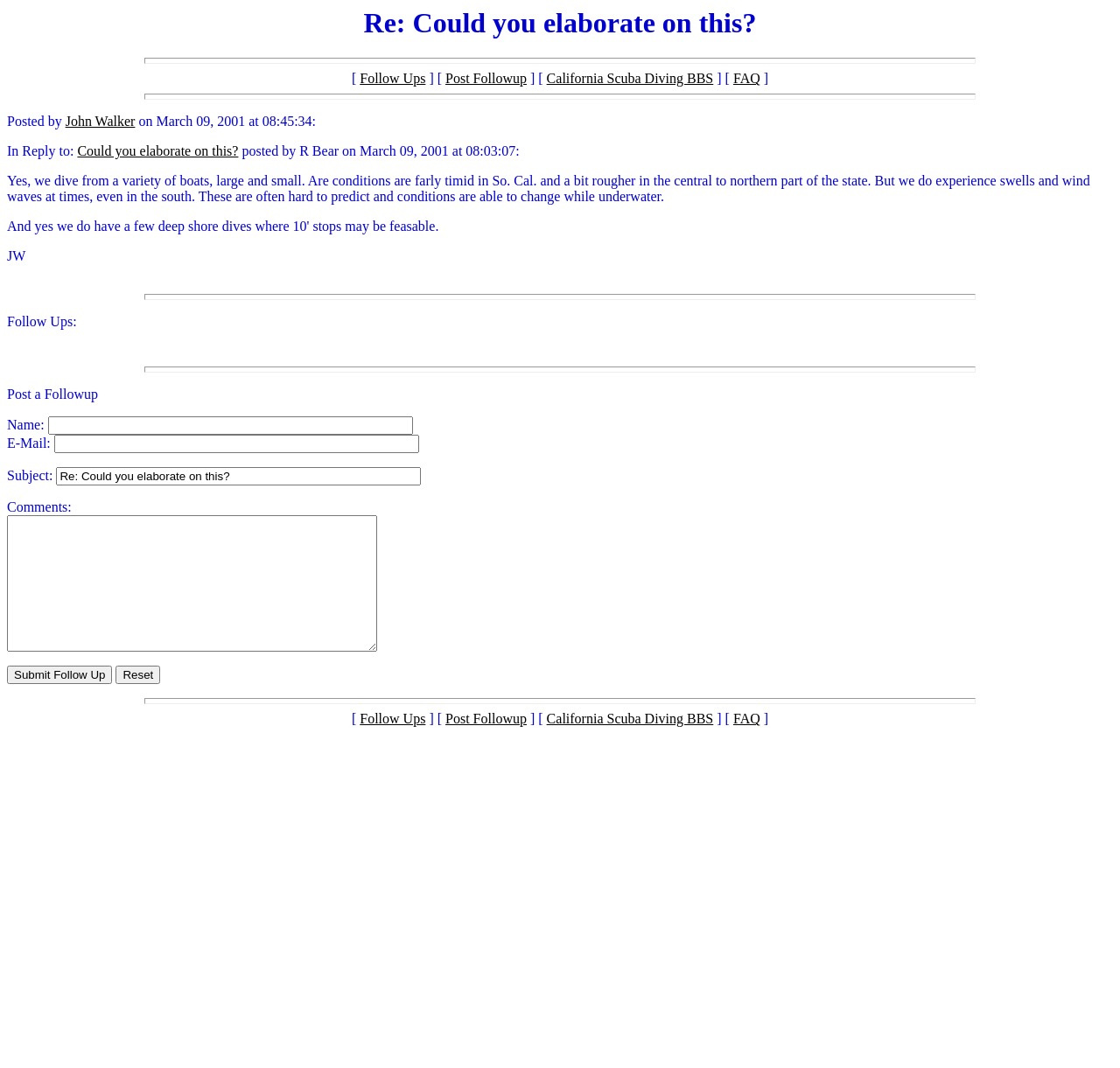Specify the bounding box coordinates of the area that needs to be clicked to achieve the following instruction: "Click on the 'Follow Ups' link".

[0.321, 0.067, 0.38, 0.081]